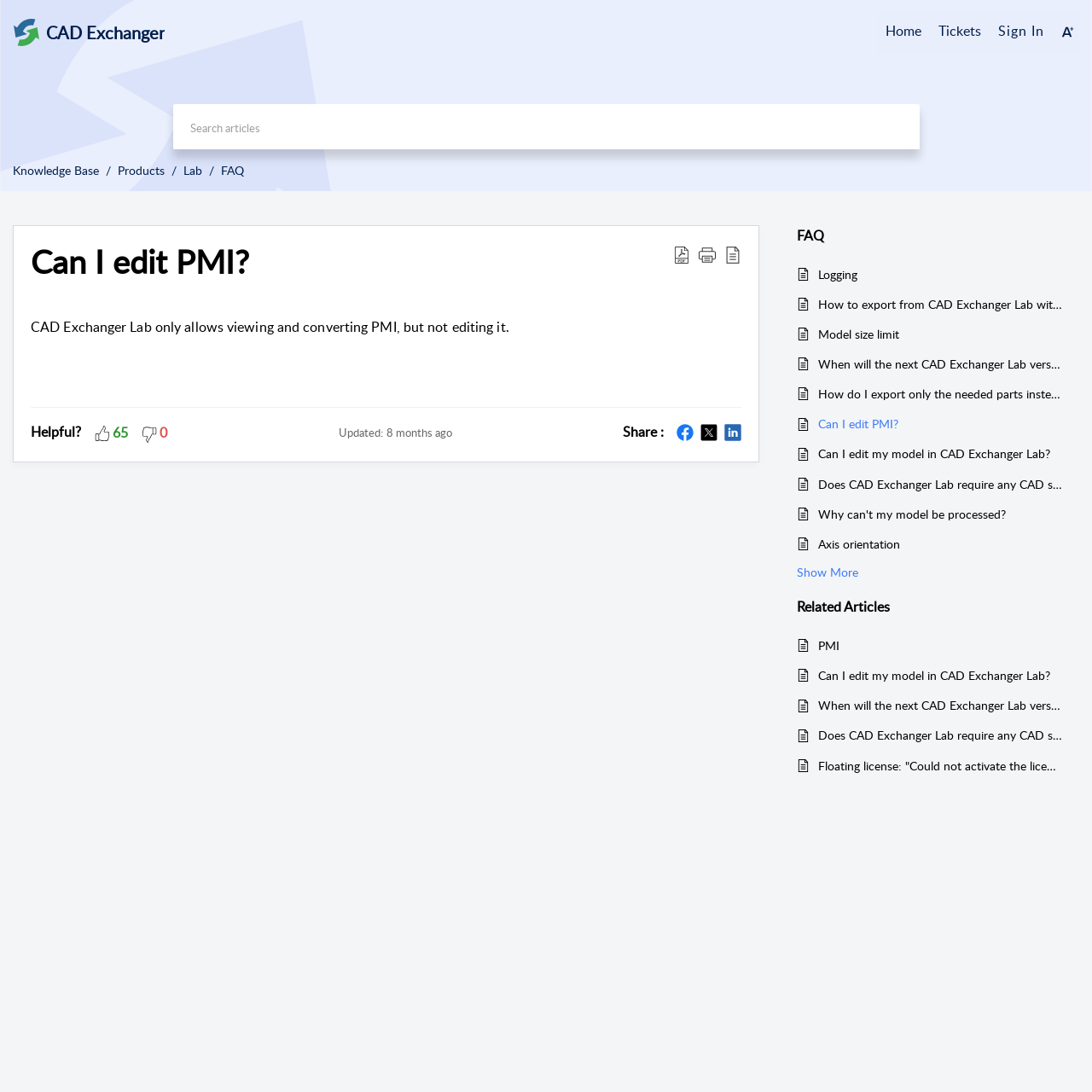Please look at the image and answer the question with a detailed explanation: What is the main topic of this webpage?

Based on the webpage content, the main topic is CAD Exchanger Lab, which is a tool for viewing and converting PMI, but not editing it.